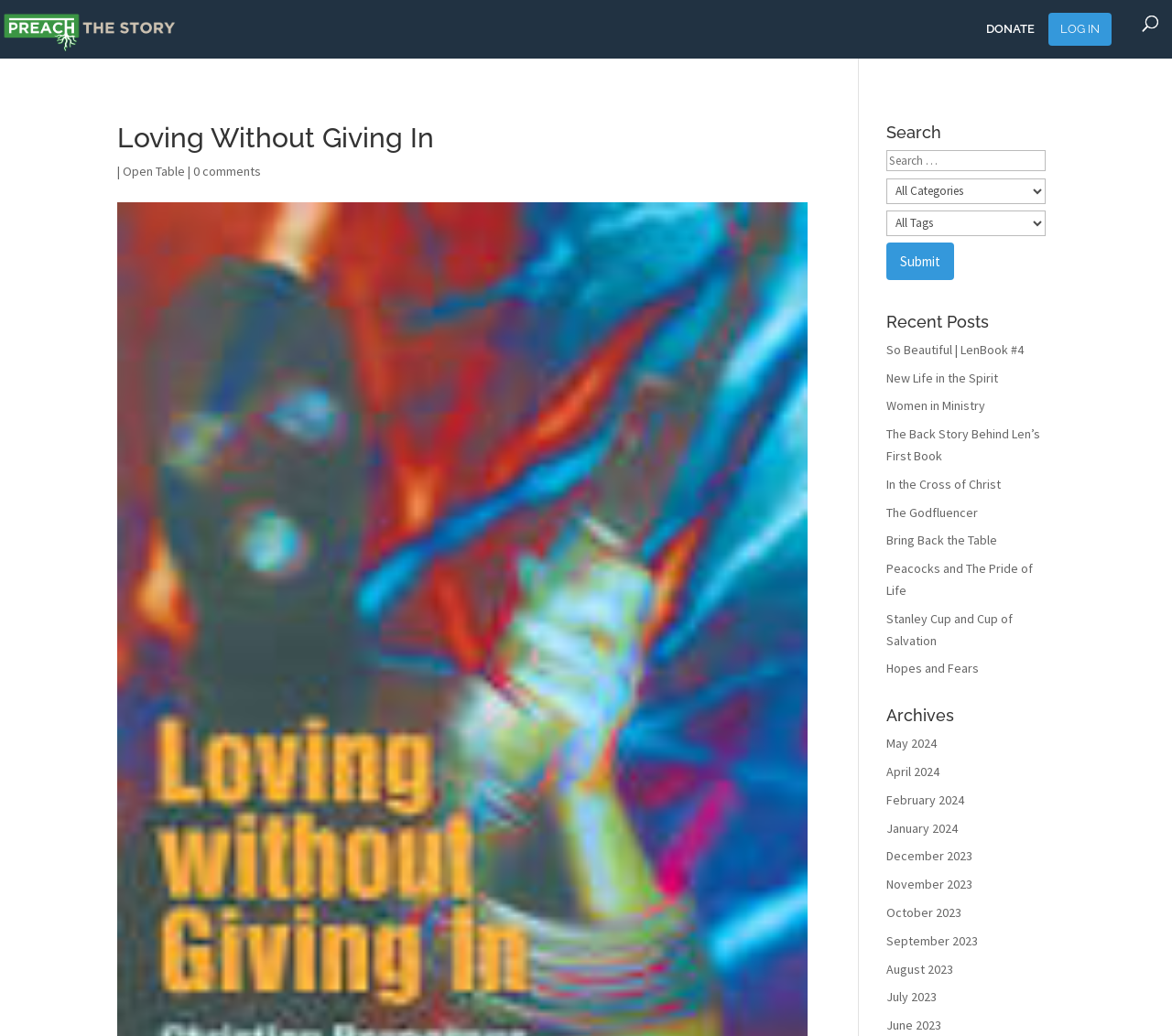Please identify the bounding box coordinates of the element that needs to be clicked to execute the following command: "Log in to the website". Provide the bounding box using four float numbers between 0 and 1, formatted as [left, top, right, bottom].

[0.895, 0.012, 0.948, 0.044]